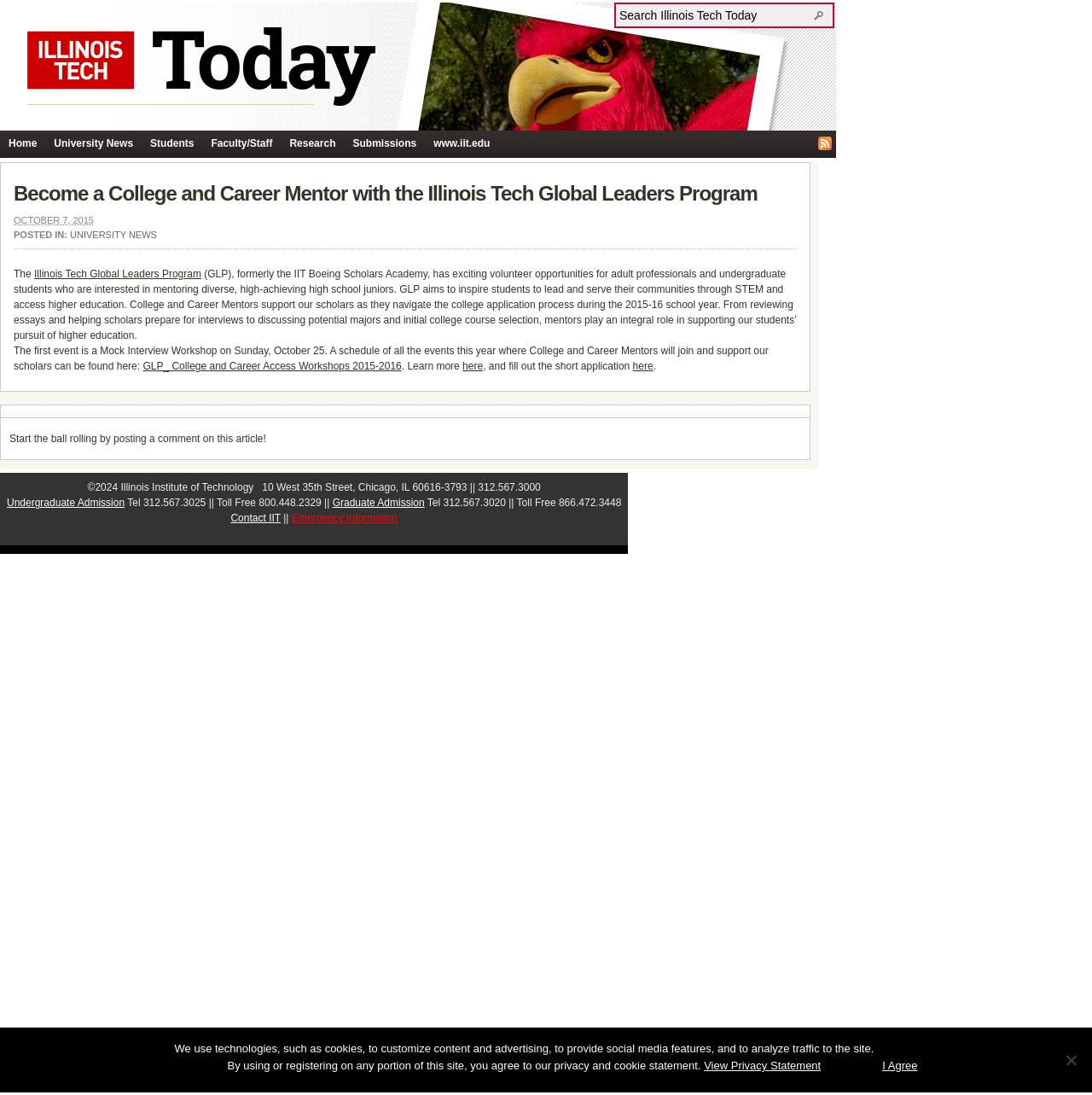Please answer the following question using a single word or phrase: 
What is the role of College and Career Mentors?

Supporting scholars